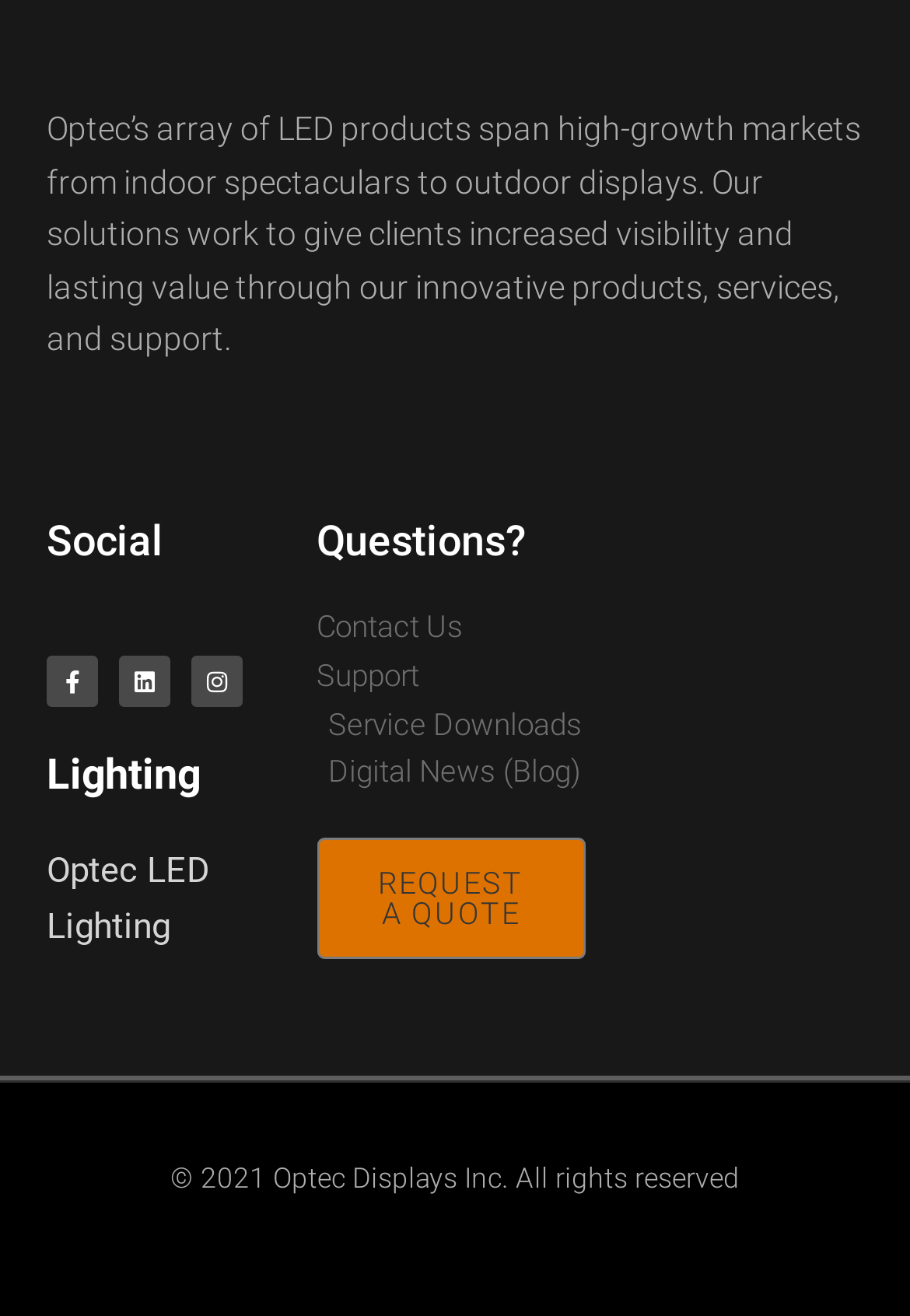From the webpage screenshot, predict the bounding box of the UI element that matches this description: "Support".

[0.347, 0.5, 0.644, 0.528]